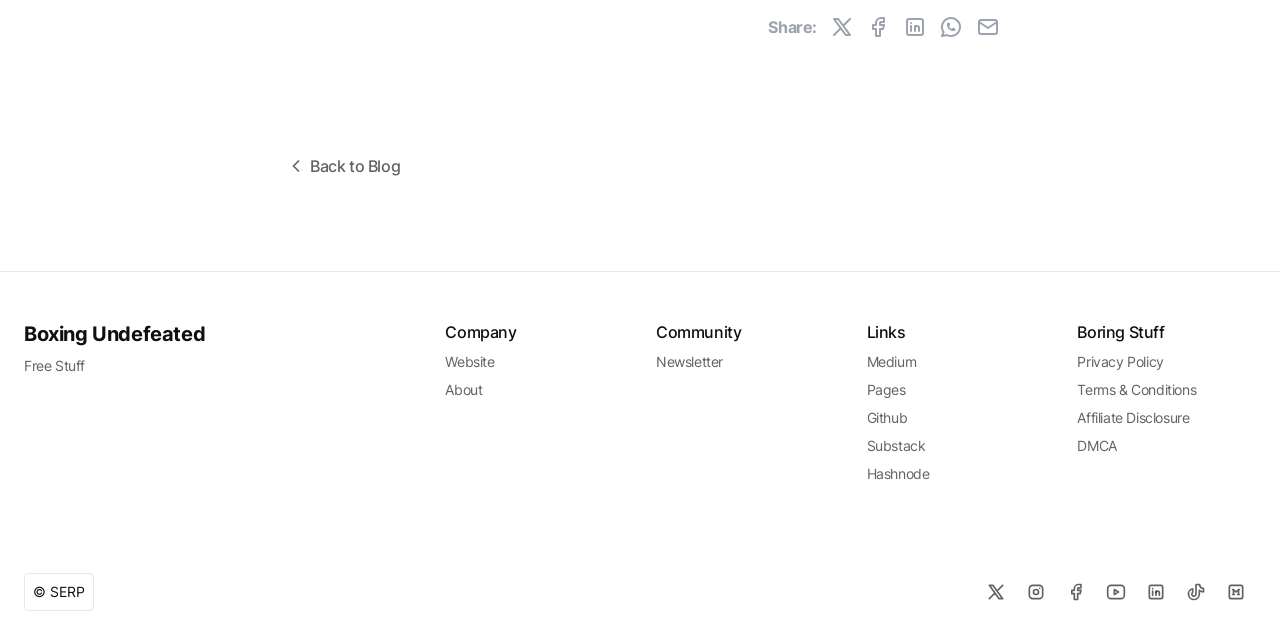What is the section below the links on the left side?
Answer the question in as much detail as possible.

The section below the links on the left side is categorized as 'Company', which includes links to 'Website', 'About', and other related pages.